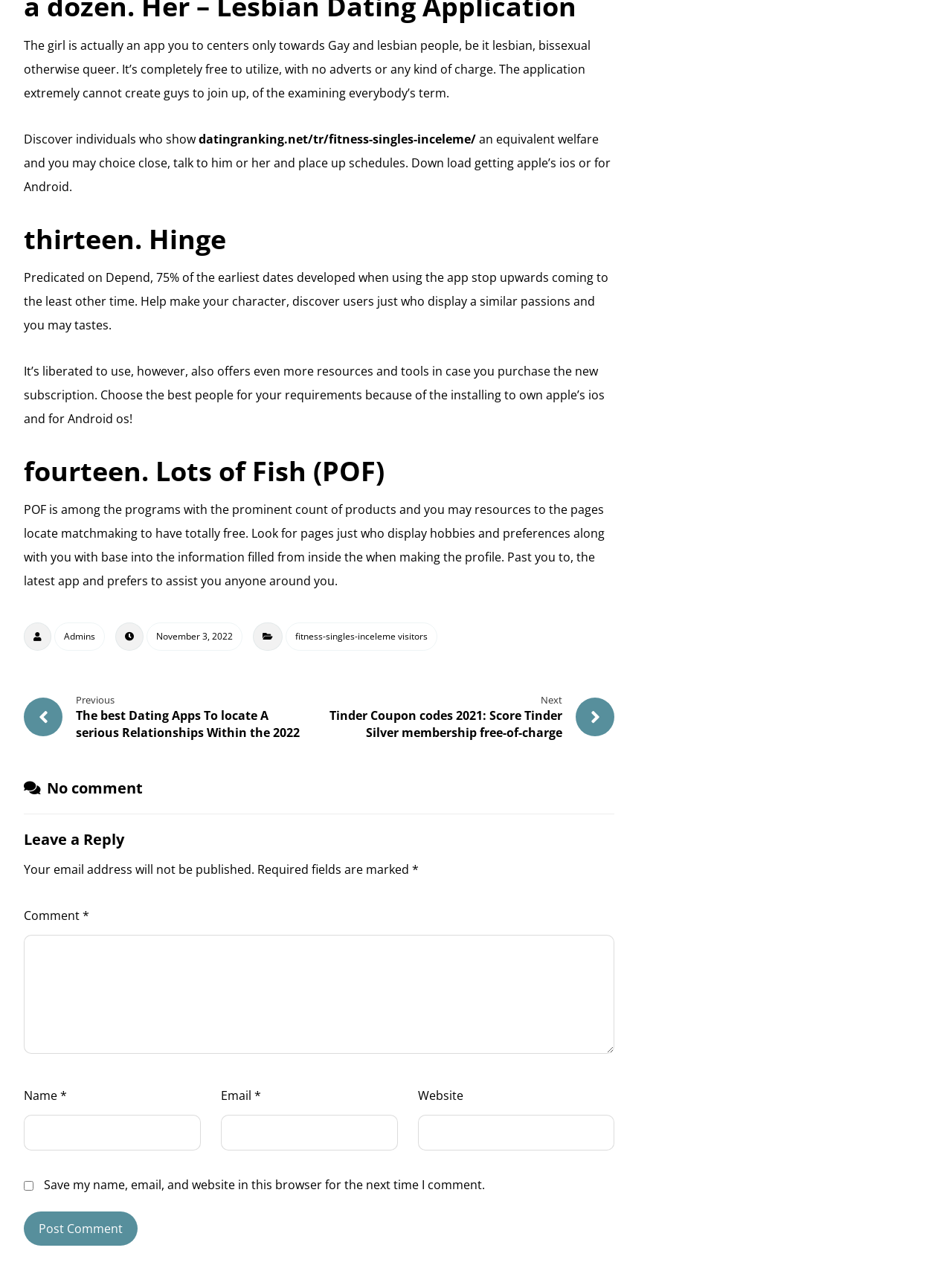Provide the bounding box coordinates in the format (top-left x, top-left y, bottom-right x, bottom-right y). All values are floating point numbers between 0 and 1. Determine the bounding box coordinate of the UI element described as: parent_node: Admins title="icon"

[0.025, 0.491, 0.054, 0.513]